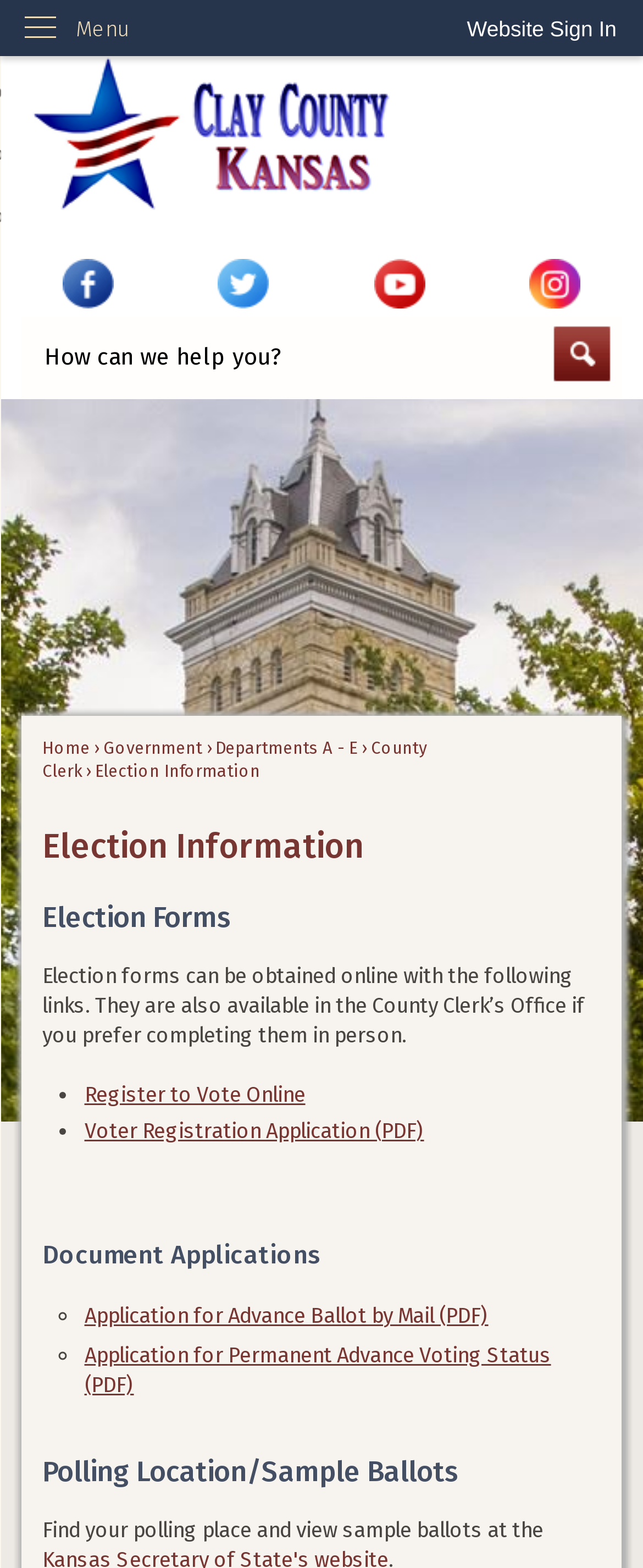Identify the bounding box for the given UI element using the description provided. Coordinates should be in the format (top-left x, top-left y, bottom-right x, bottom-right y) and must be between 0 and 1. Here is the description: Comments feed

None